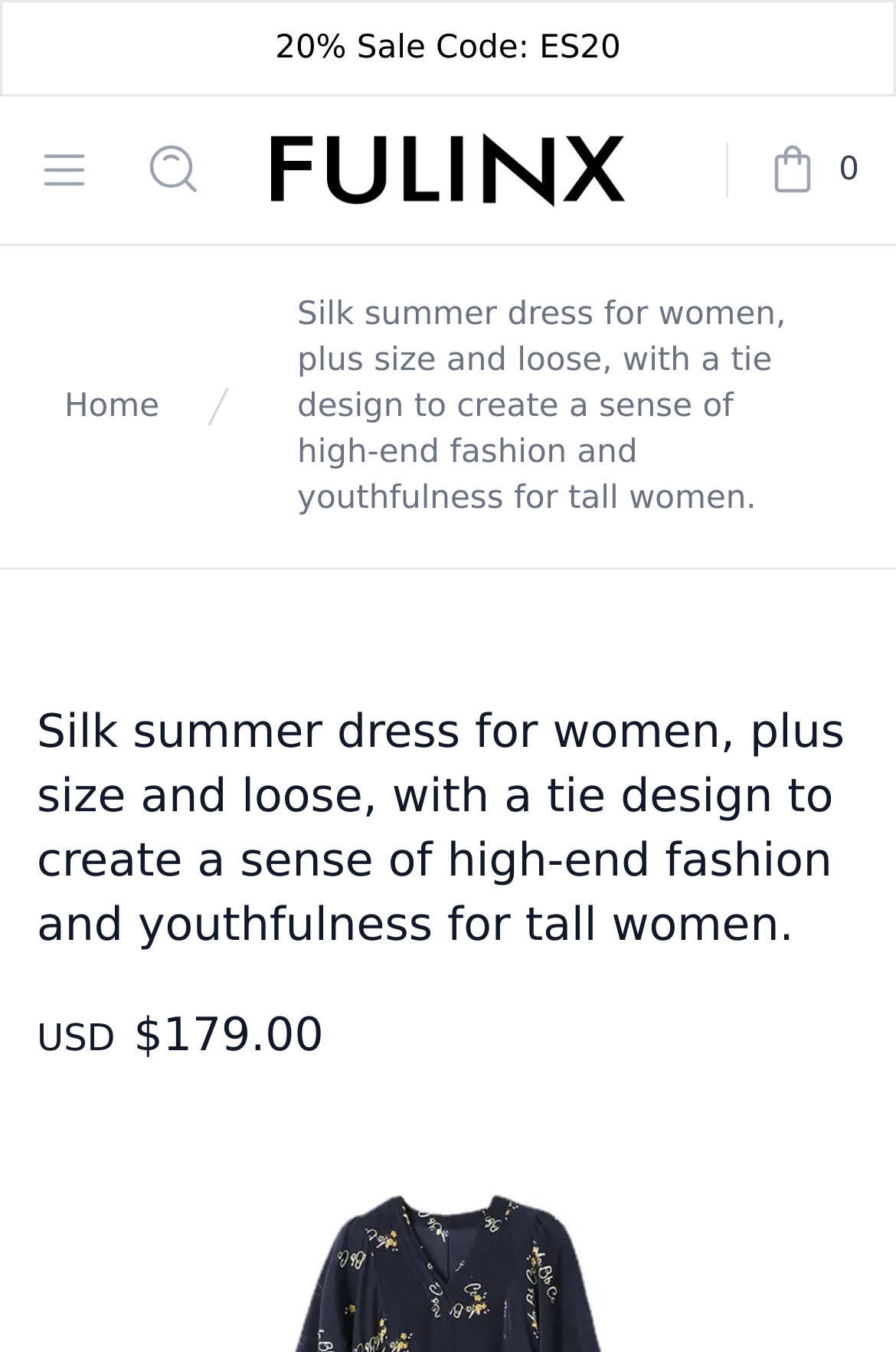Determine the main text heading of the webpage and provide its content.

Silk summer dress for women, plus size and loose, with a tie design to create a sense of high-end fashion and youthfulness for tall women.